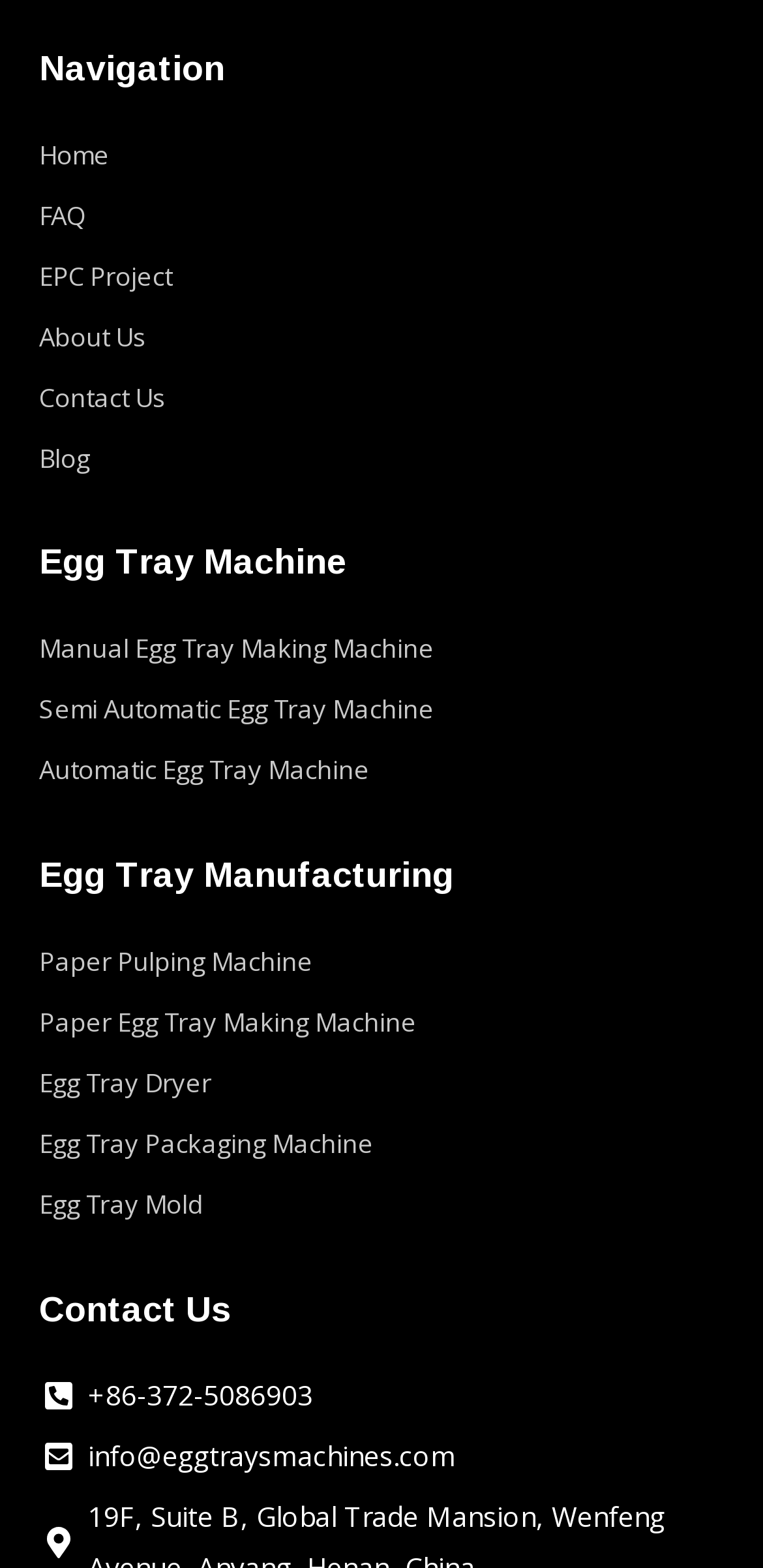Use a single word or phrase to answer the following:
What is the text above the 'Egg Tray Manufacturing' link?

Semi Automatic Egg Tray Machine